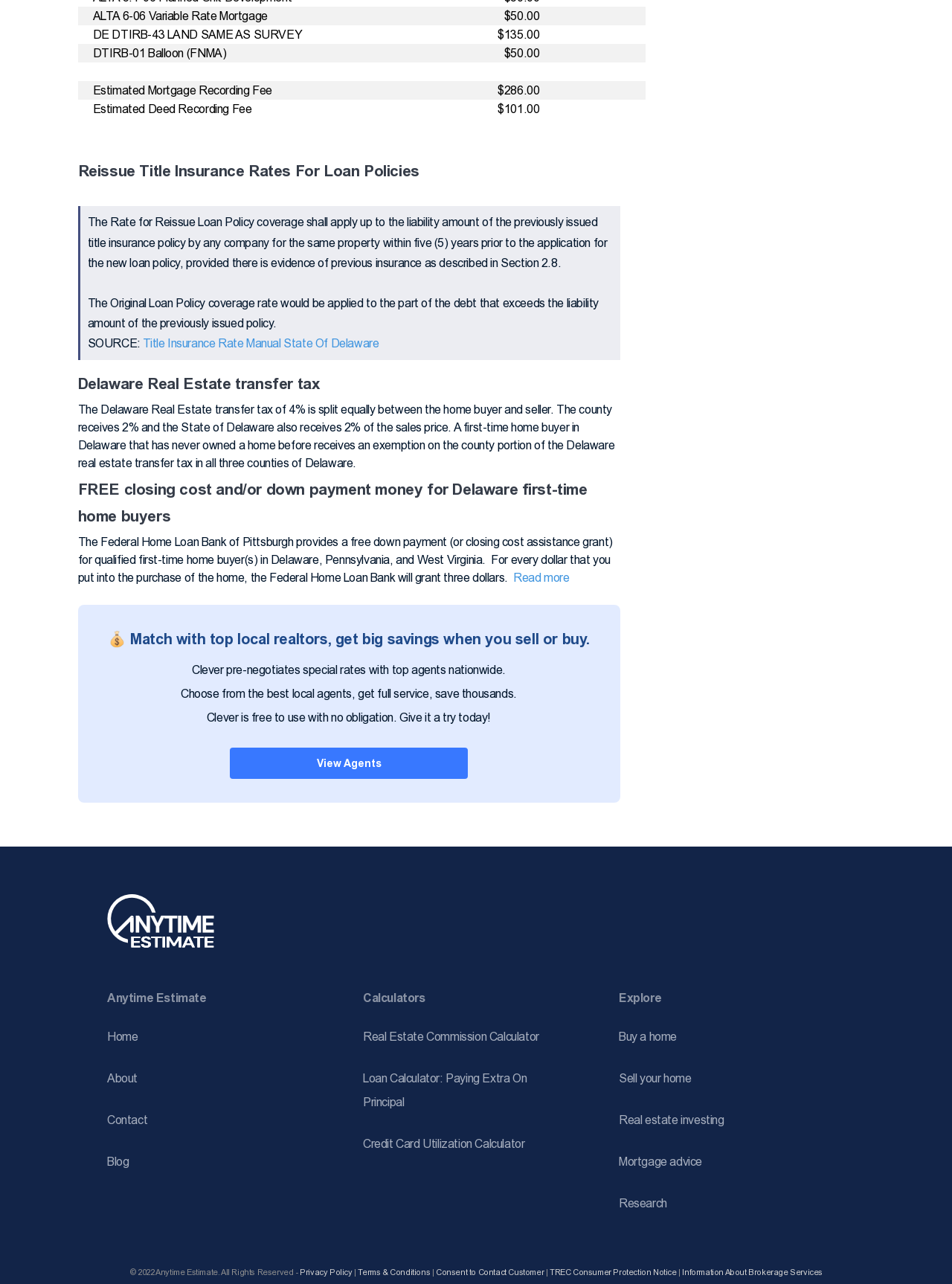Give a one-word or short-phrase answer to the following question: 
What is the purpose of the 'Match with top local realtors' section?

To promote Clever's realtor matching service